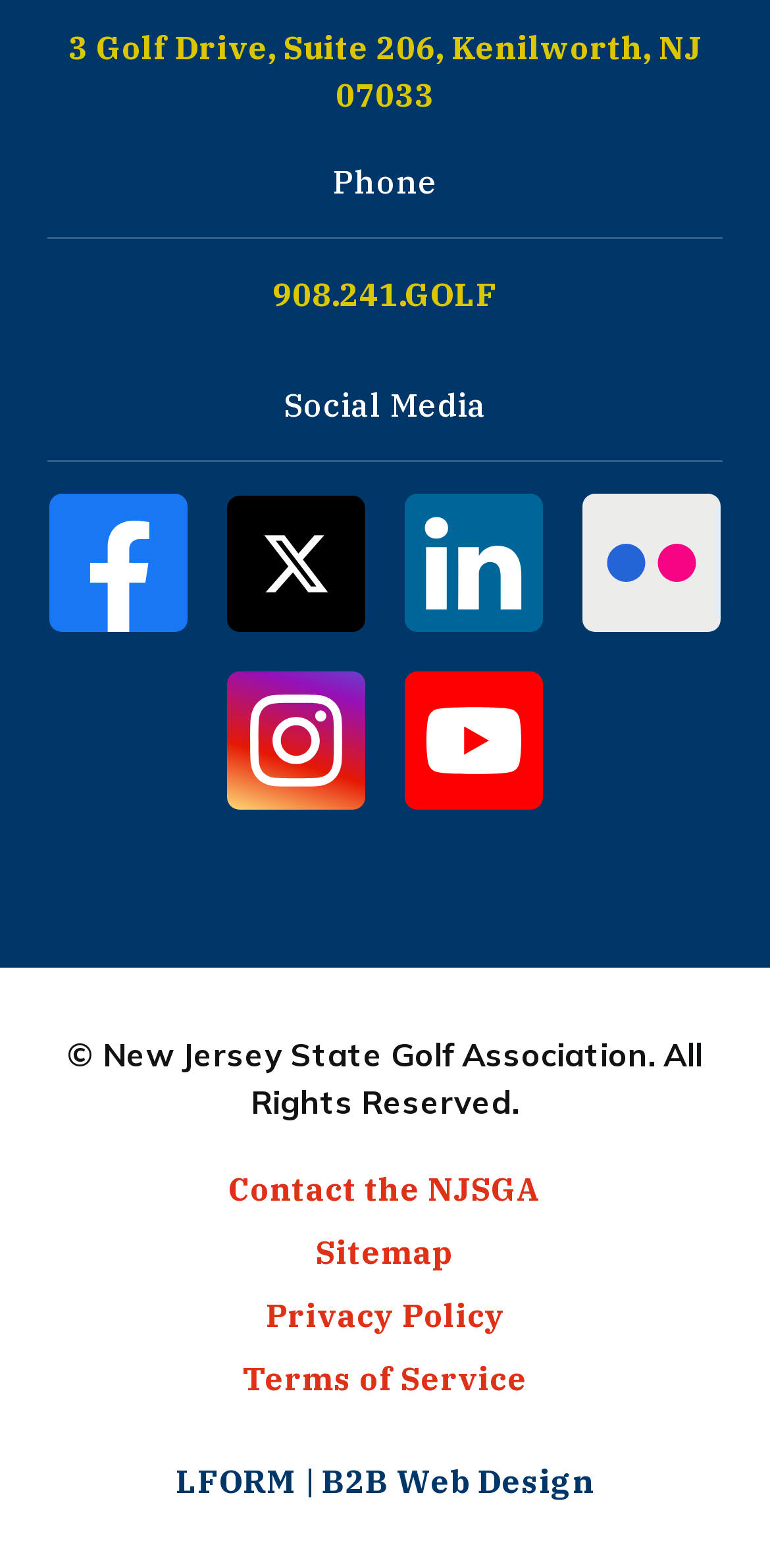How many social media platforms can you follow New Jersey State Golf Association on?
Please provide a detailed and thorough answer to the question.

By examining the social media section of the webpage, we can see that there are five links to different social media platforms, including Facebook, Twitter, Linkedin, Flickr, and Instagram. Each link has an accompanying image with the logo of the respective platform.